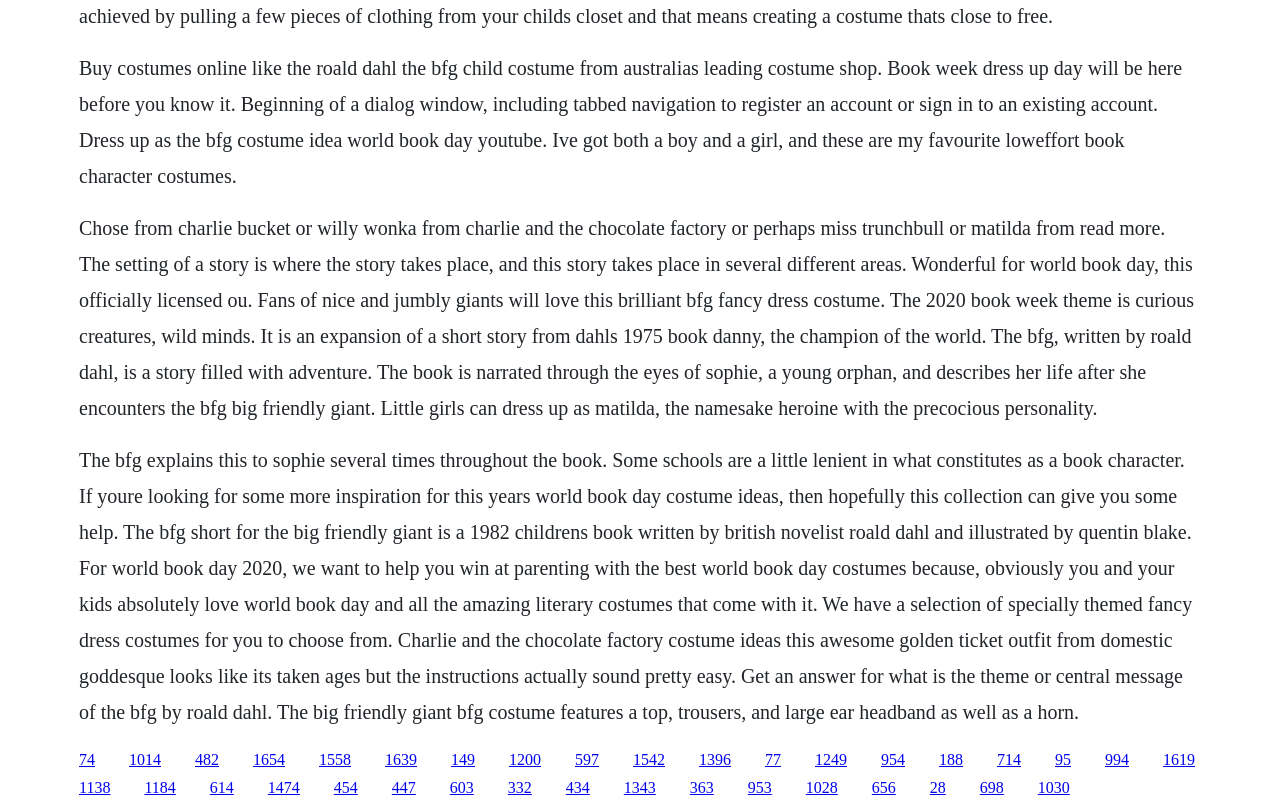Answer the question briefly using a single word or phrase: 
What is the name of the heroine in the book 'The BFG'?

Sophie